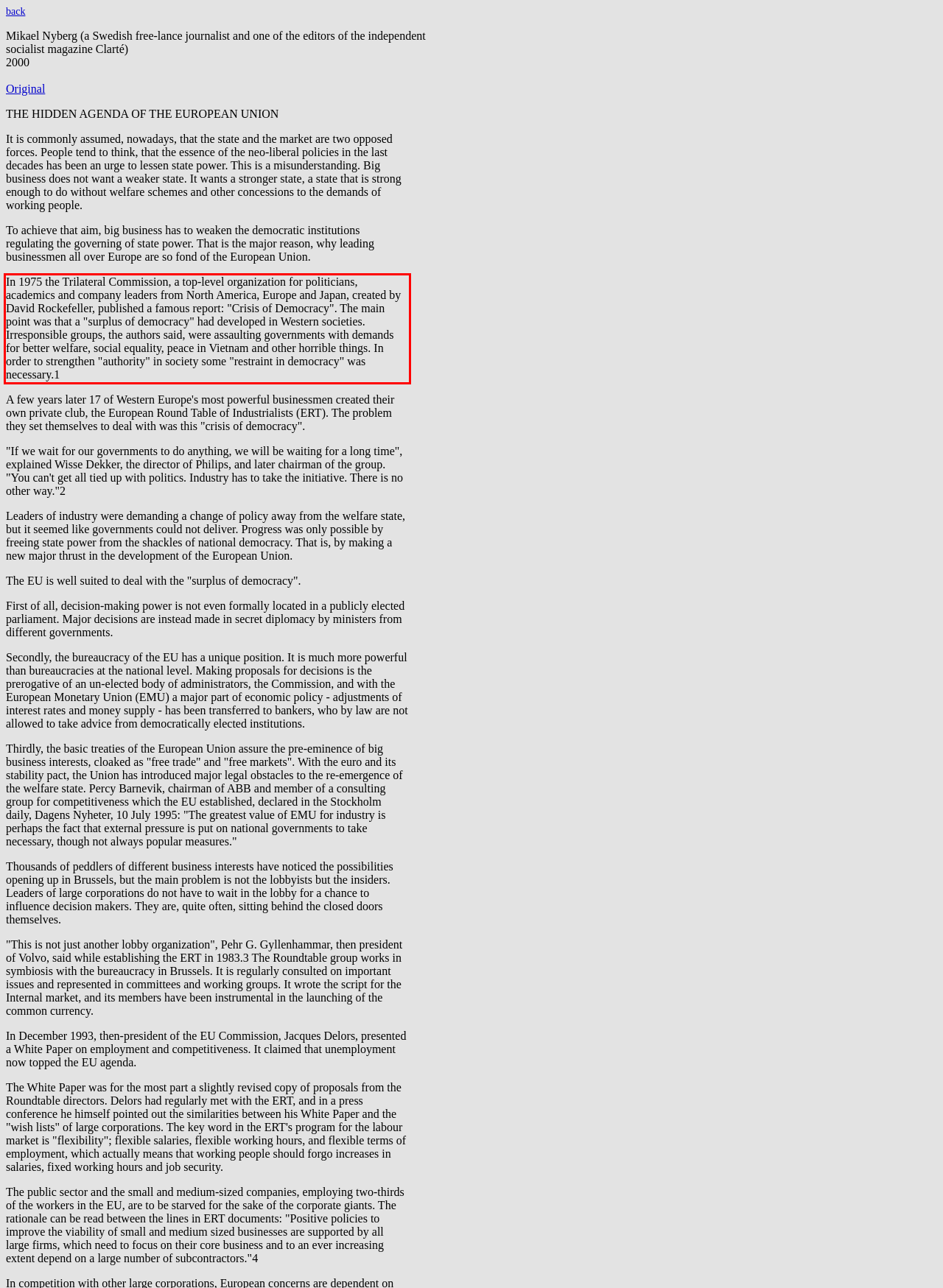Please take the screenshot of the webpage, find the red bounding box, and generate the text content that is within this red bounding box.

In 1975 the Trilateral Commission, a top-level organization for politicians, academics and company leaders from North America, Europe and Japan, created by David Rockefeller, published a famous report: "Crisis of Democracy". The main point was that a "surplus of democracy" had developed in Western societies. Irresponsible groups, the authors said, were assaulting governments with demands for better welfare, social equality, peace in Vietnam and other horrible things. In order to strengthen "authority" in society some "restraint in democracy" was necessary.1